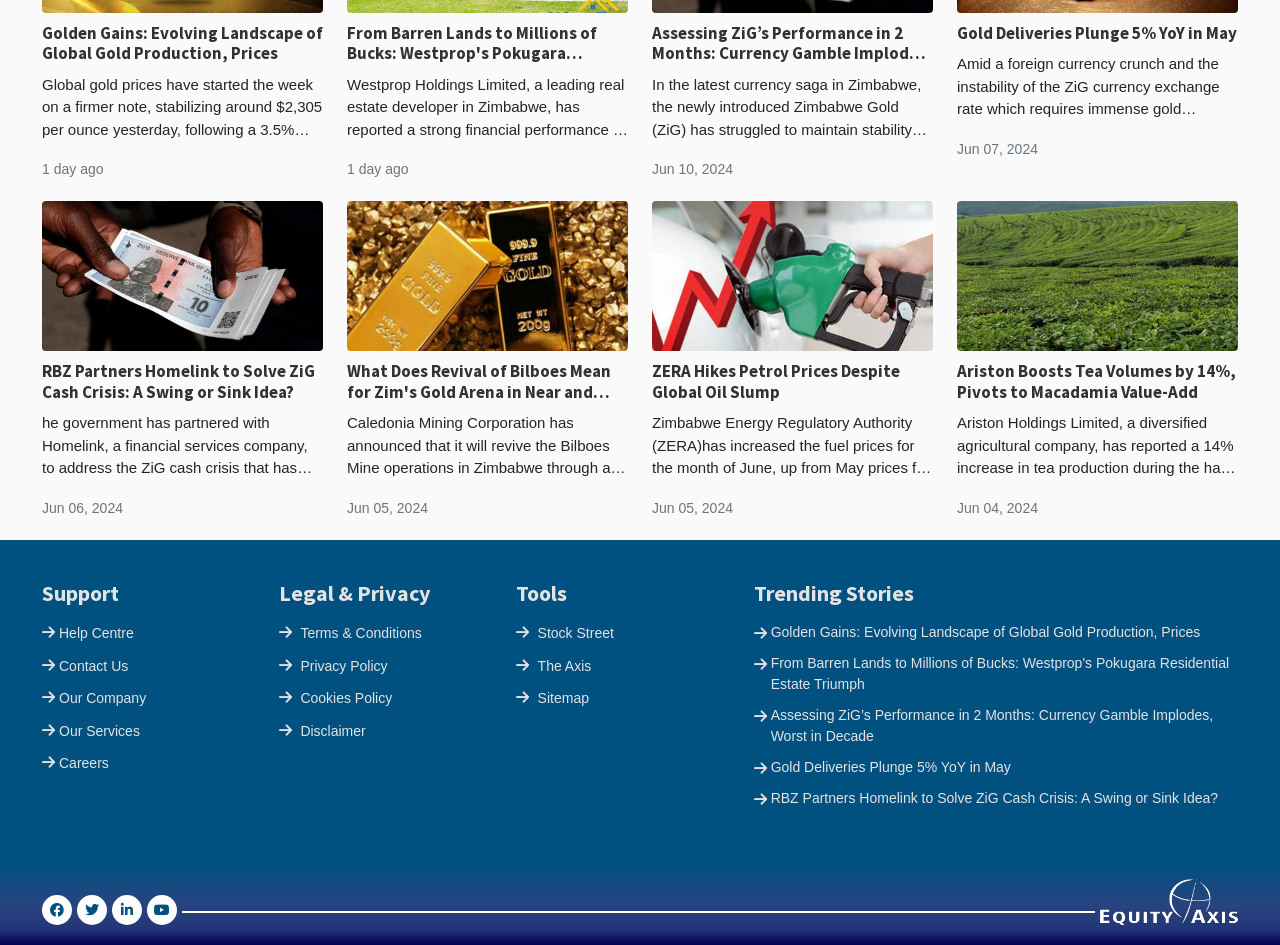What is the date of the third article?
Please provide a single word or phrase as your answer based on the image.

Jun 10, 2024